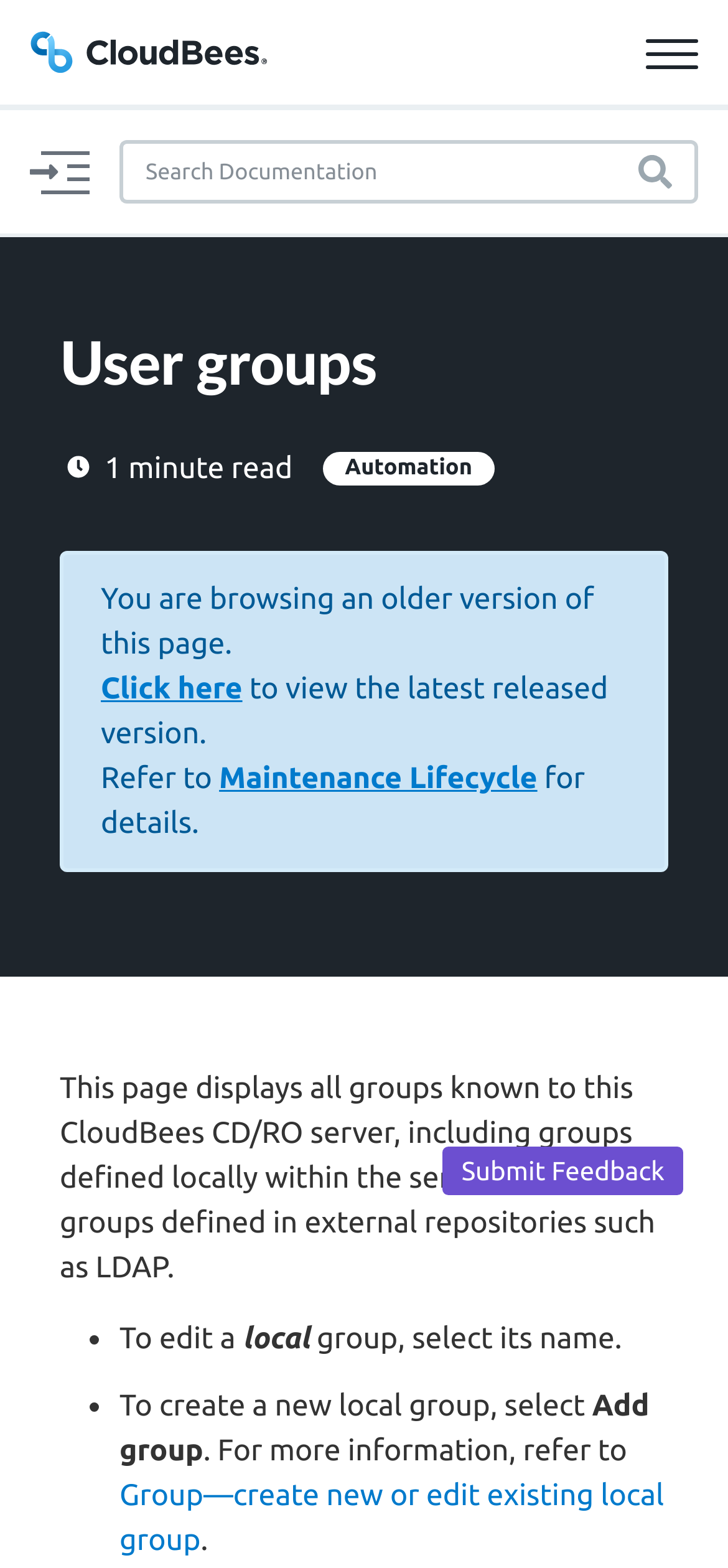Respond with a single word or short phrase to the following question: 
What is the text of the main content?

This page displays all groups known to this CloudBees CD/RO server...